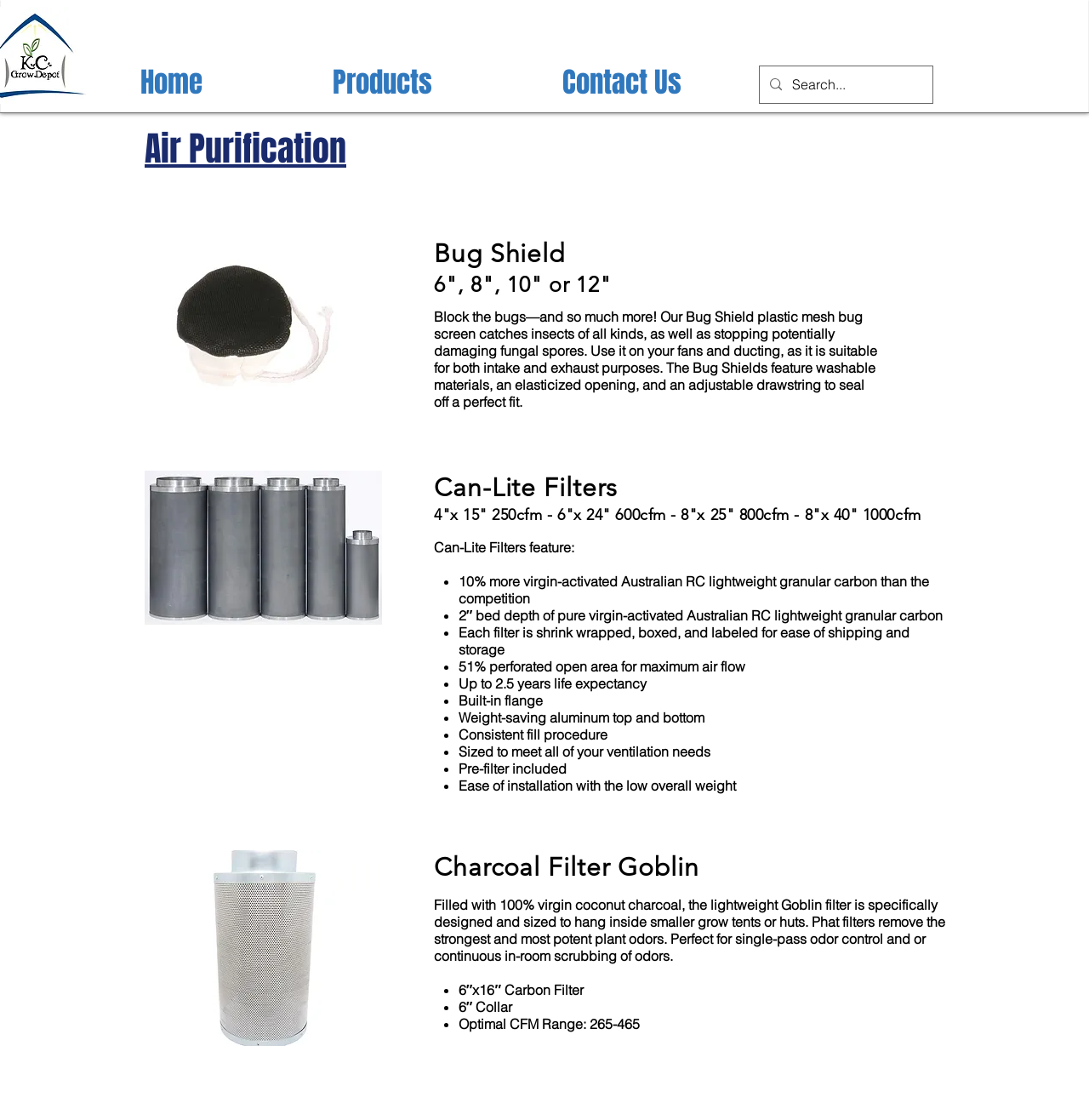Locate the UI element described by Products and provide its bounding box coordinates. Use the format (top-left x, top-left y, bottom-right x, bottom-right y) with all values as floating point numbers between 0 and 1.

[0.294, 0.055, 0.505, 0.093]